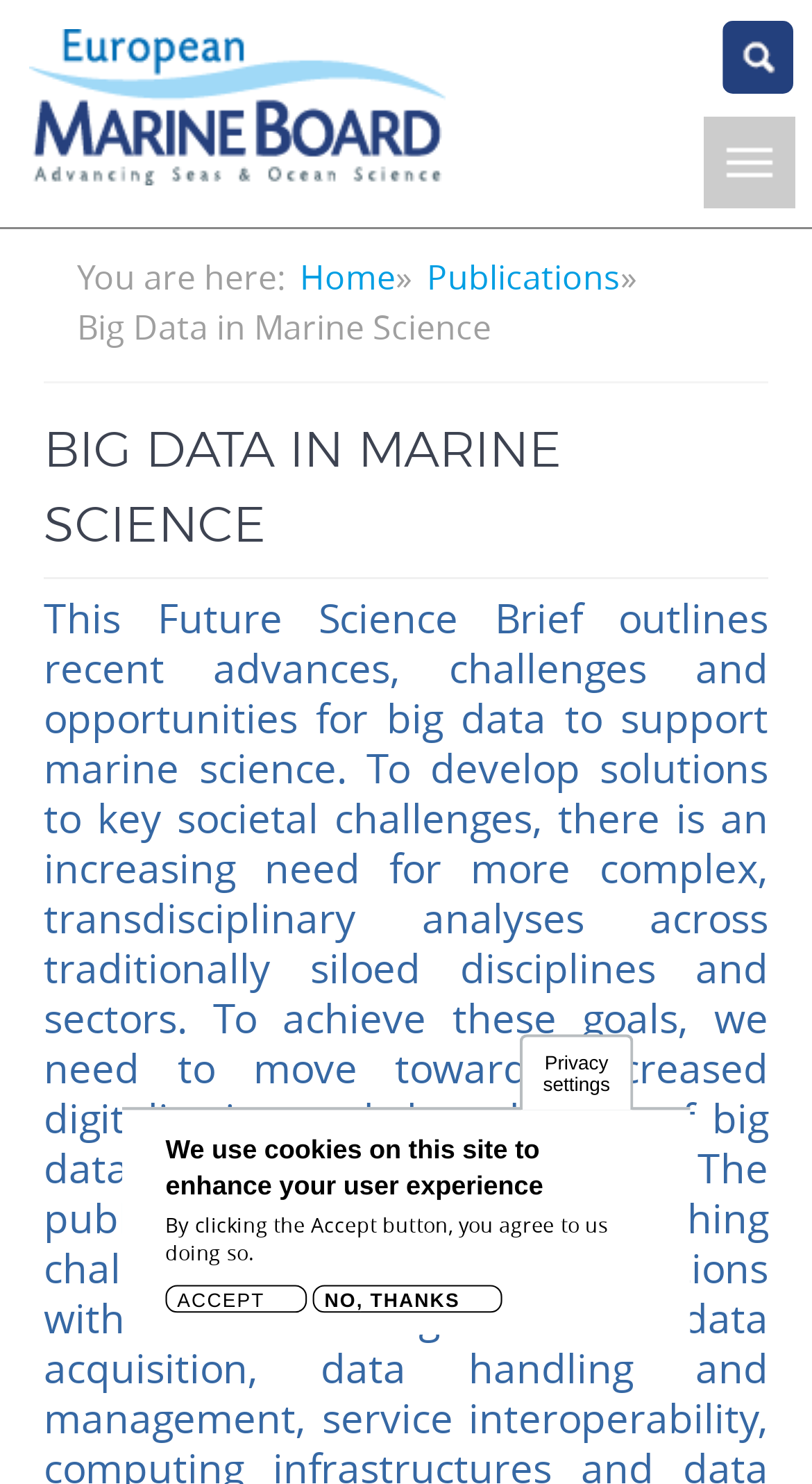Extract the bounding box coordinates for the UI element described by the text: "Accept". The coordinates should be in the form of [left, top, right, bottom] with values between 0 and 1.

[0.204, 0.866, 0.378, 0.885]